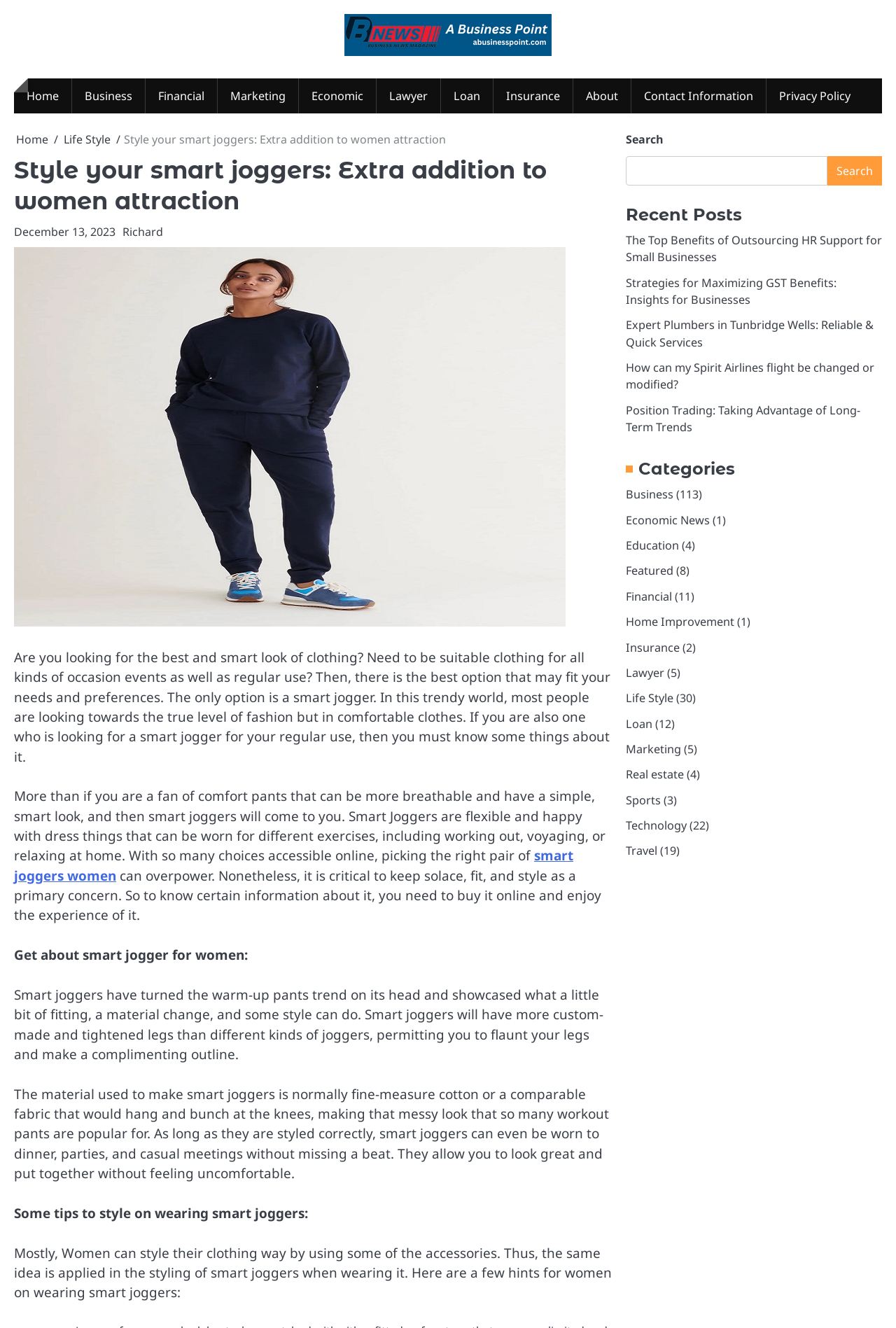Refer to the image and provide an in-depth answer to the question:
What is the category of the article?

I determined the category of the article by looking at the breadcrumbs navigation section, which shows the hierarchy of the current page. The breadcrumbs navigation section has links 'Home' and 'Life Style', indicating that the current article belongs to the 'Life Style' category.